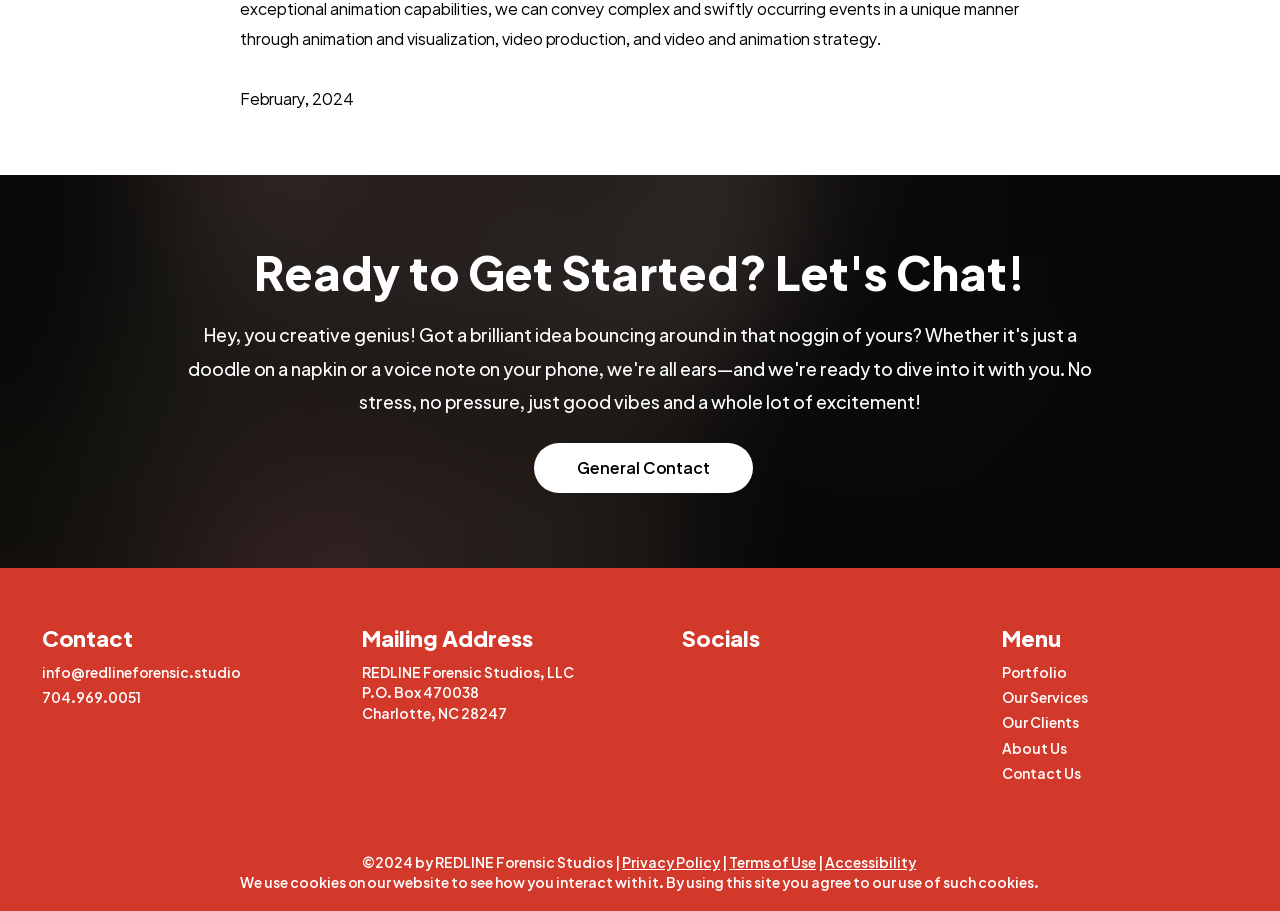Please predict the bounding box coordinates of the element's region where a click is necessary to complete the following instruction: "Send an email to info@redlineforensic.studio". The coordinates should be represented by four float numbers between 0 and 1, i.e., [left, top, right, bottom].

[0.032, 0.729, 0.188, 0.748]